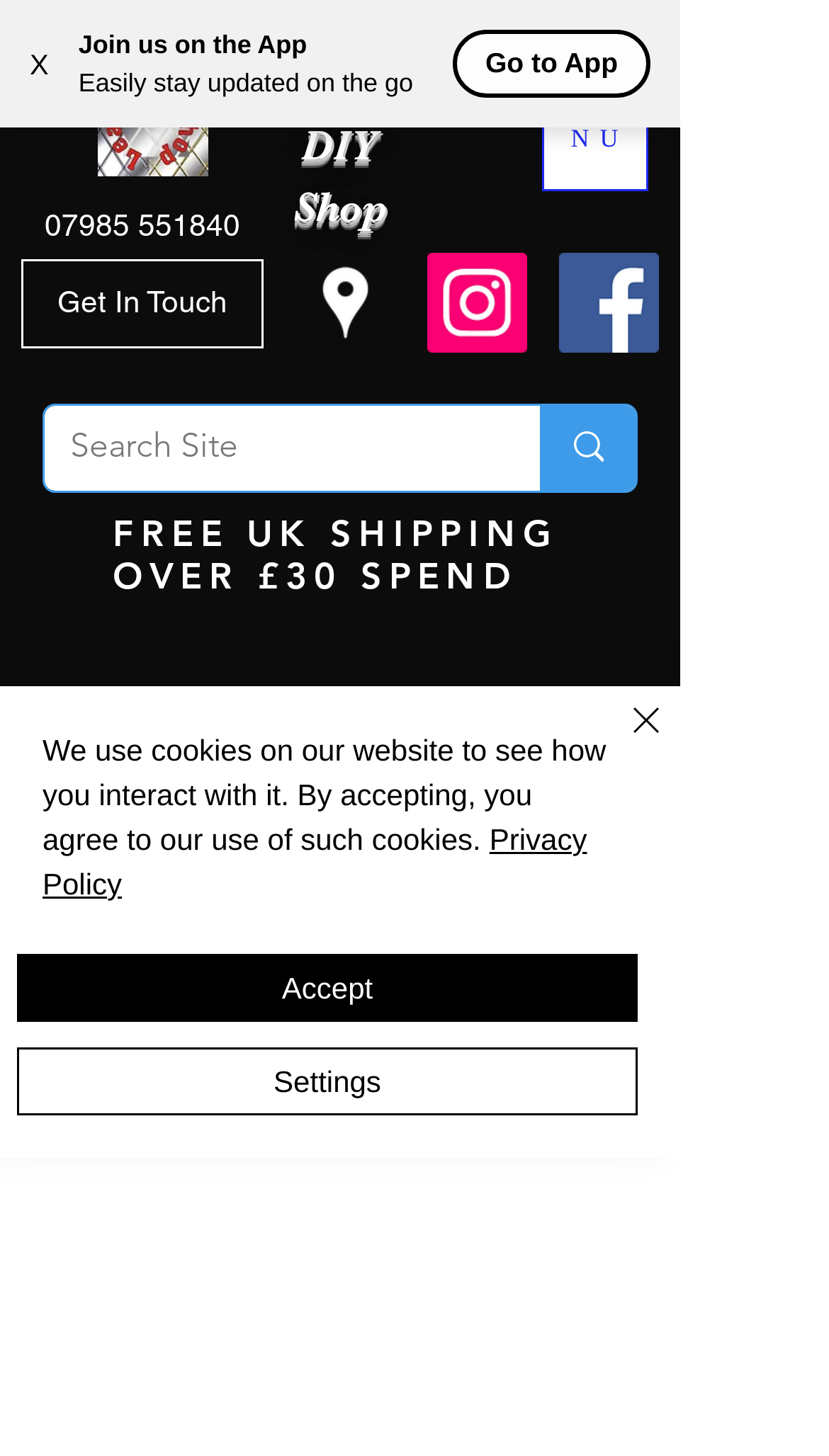Please identify the bounding box coordinates of the area that needs to be clicked to follow this instruction: "Open navigation menu".

[0.654, 0.036, 0.782, 0.131]